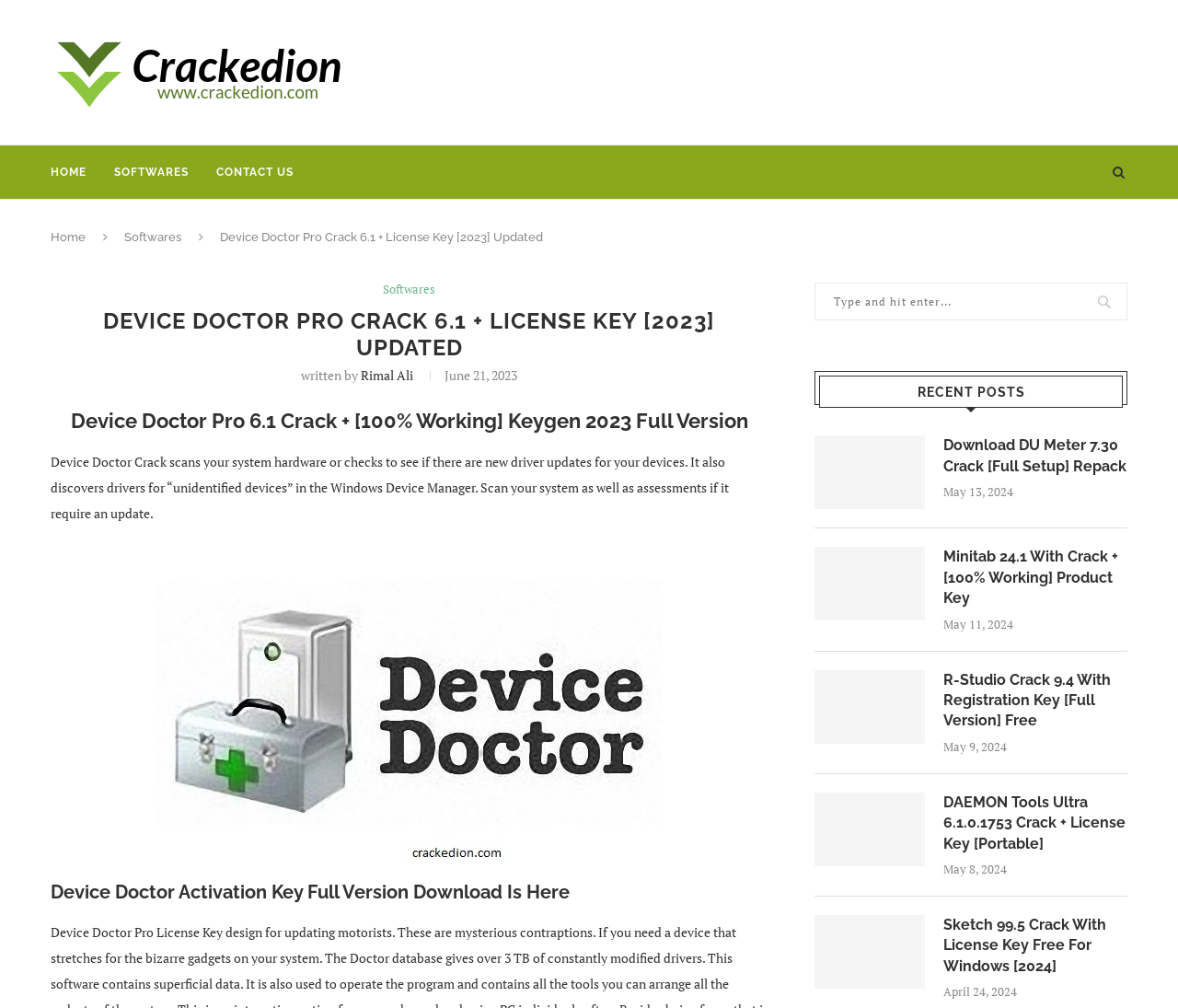Determine the bounding box coordinates for the HTML element mentioned in the following description: "name="s" placeholder="Type and hit enter..."". The coordinates should be a list of four floats ranging from 0 to 1, represented as [left, top, right, bottom].

[0.691, 0.281, 0.957, 0.318]